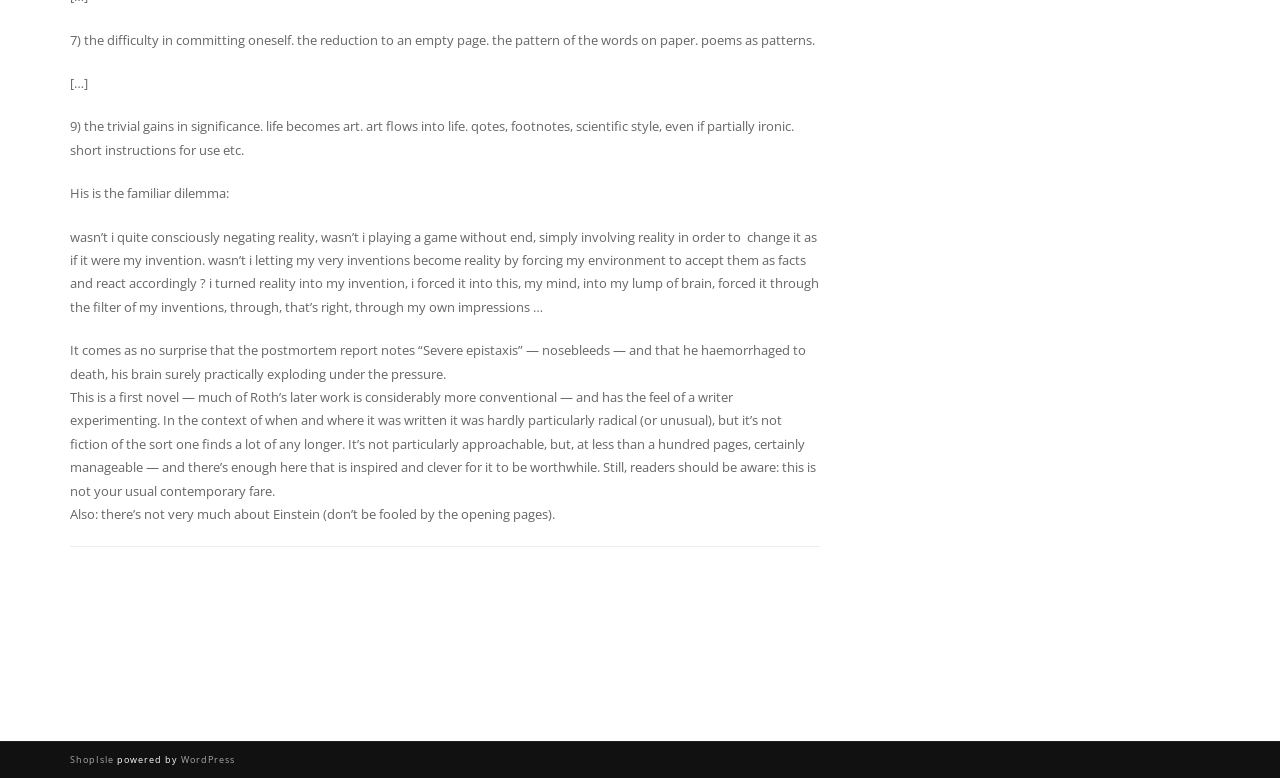Please give a one-word or short phrase response to the following question: 
What is the significance of Einstein in the text?

Minimal